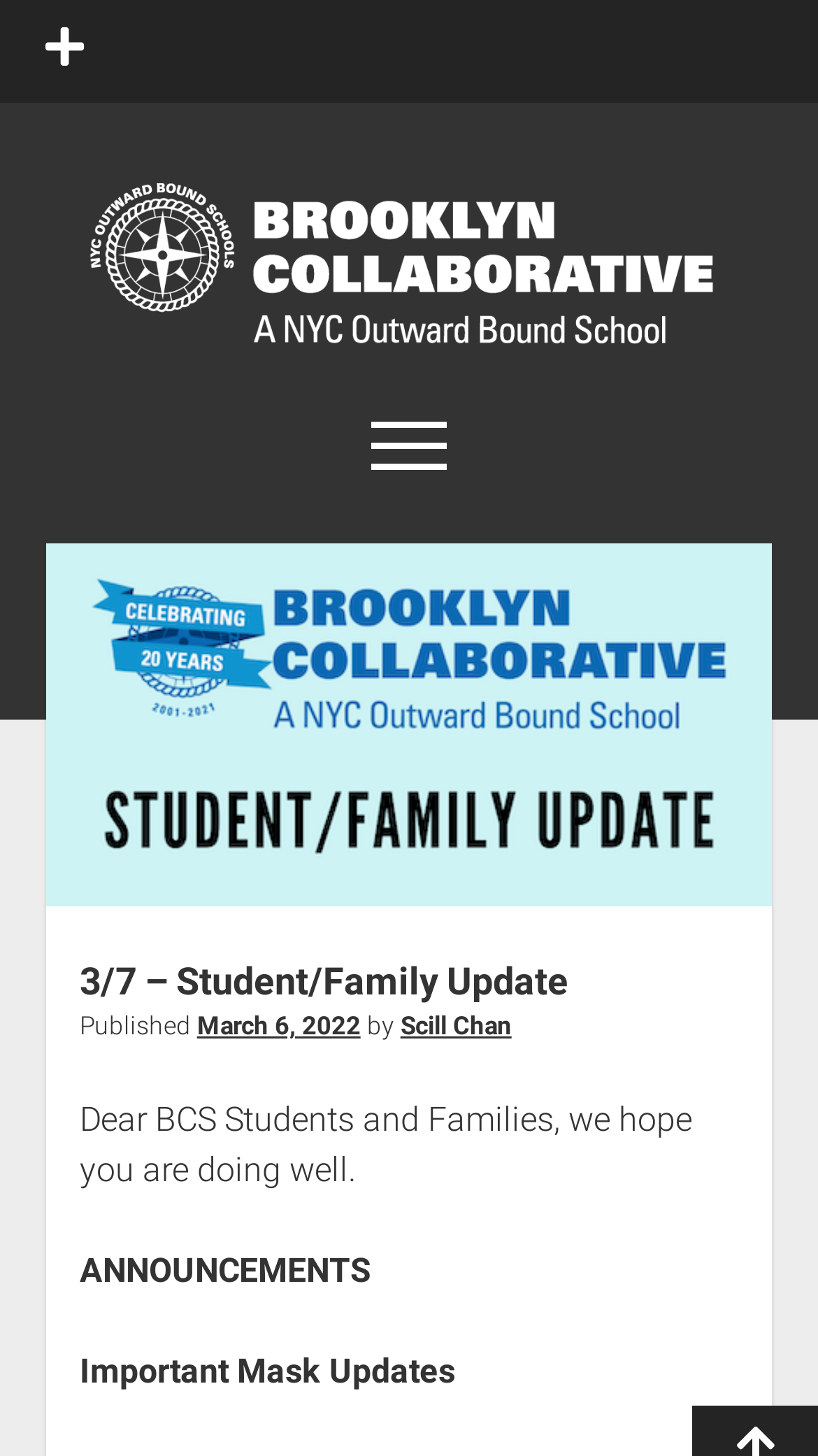Please answer the following question using a single word or phrase: 
What is the purpose of the search bar?

To search the website